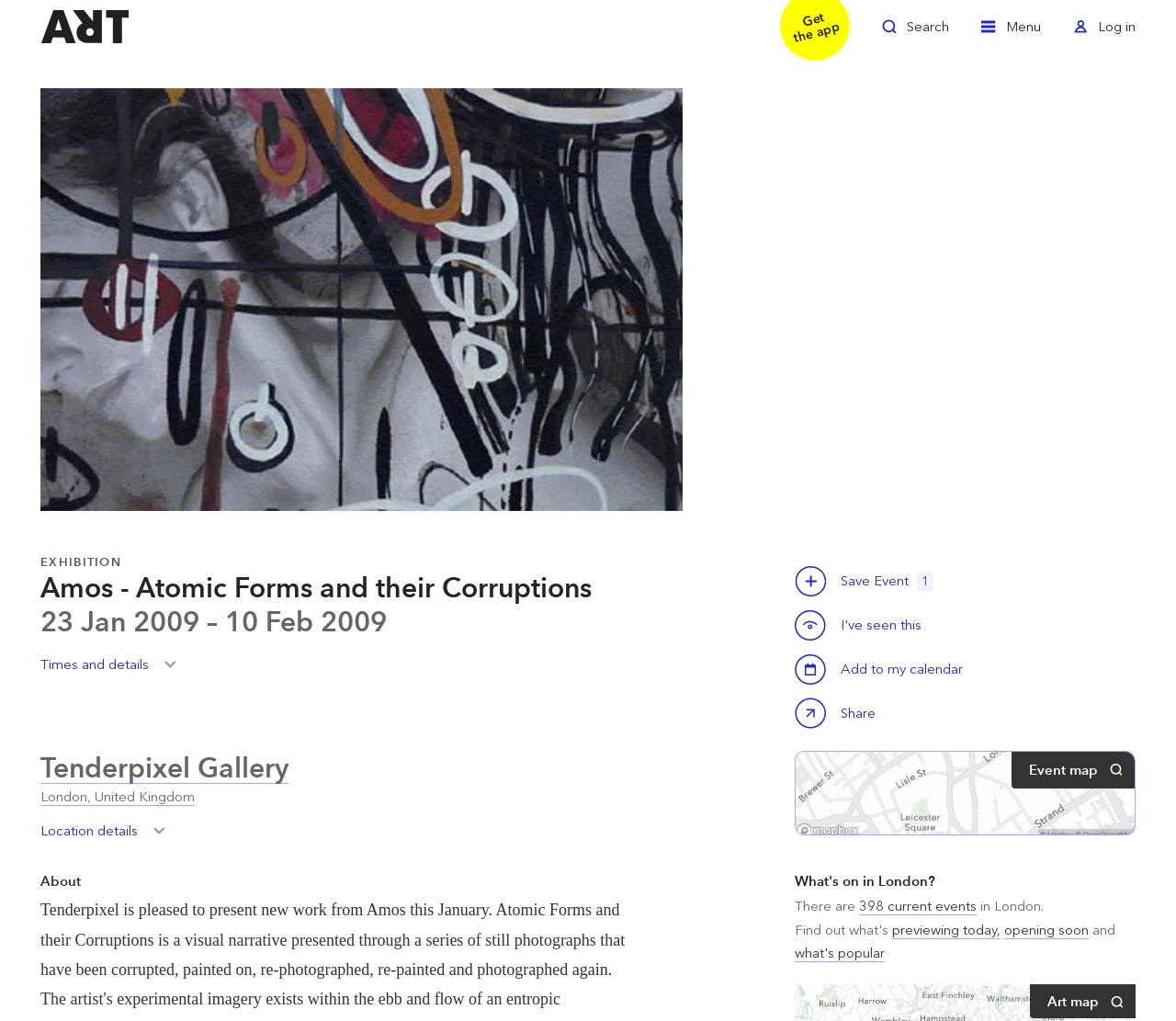Kindly provide the bounding box coordinates of the section you need to click on to fulfill the given instruction: "Zoom in".

[0.034, 0.086, 0.58, 0.5]